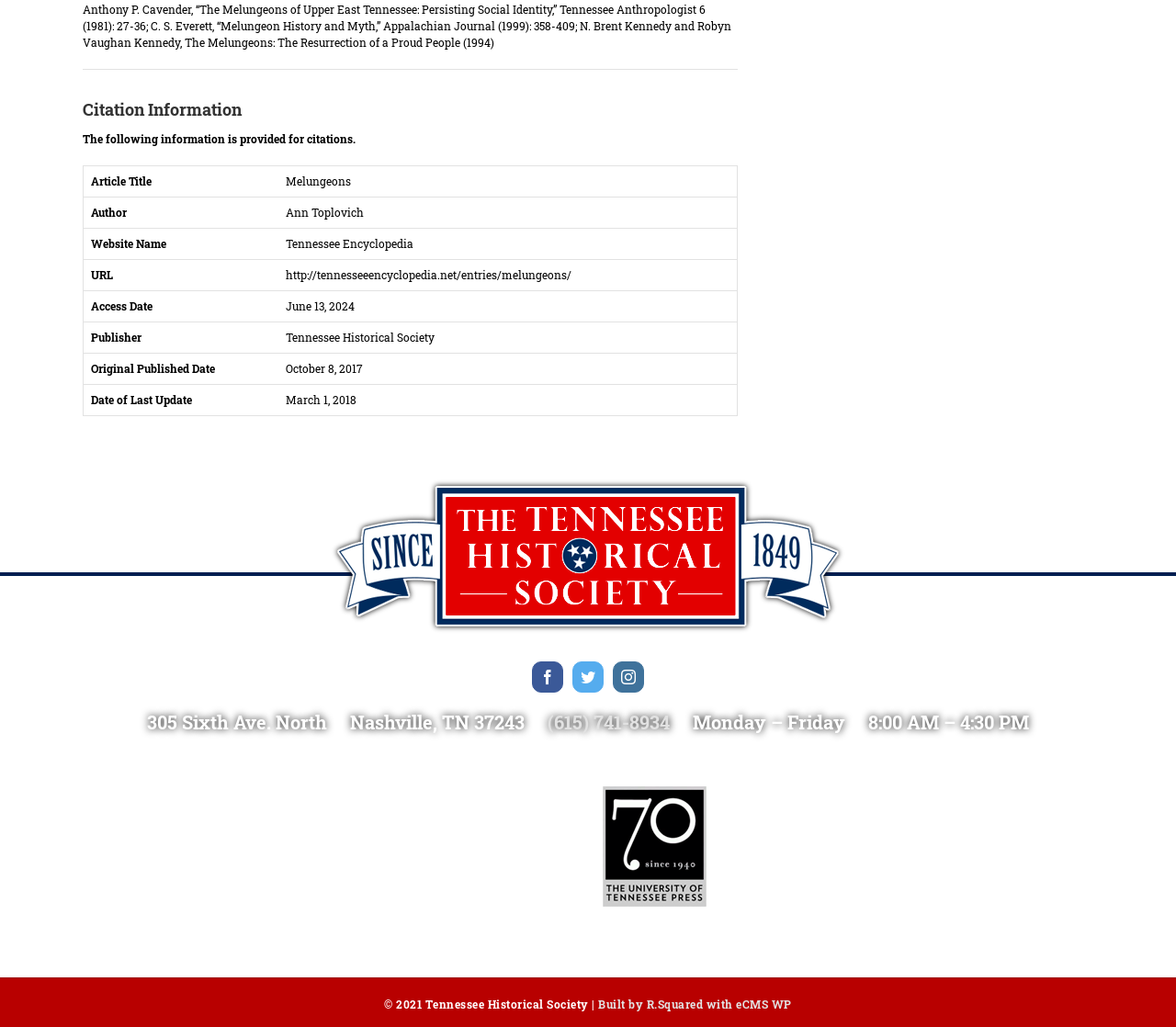Analyze the image and provide a detailed answer to the question: What is the address of the Tennessee Historical Society?

The address of the Tennessee Historical Society can be found at the bottom of the webpage. The address is '305 Sixth Ave. North, Nashville, TN 37243'.